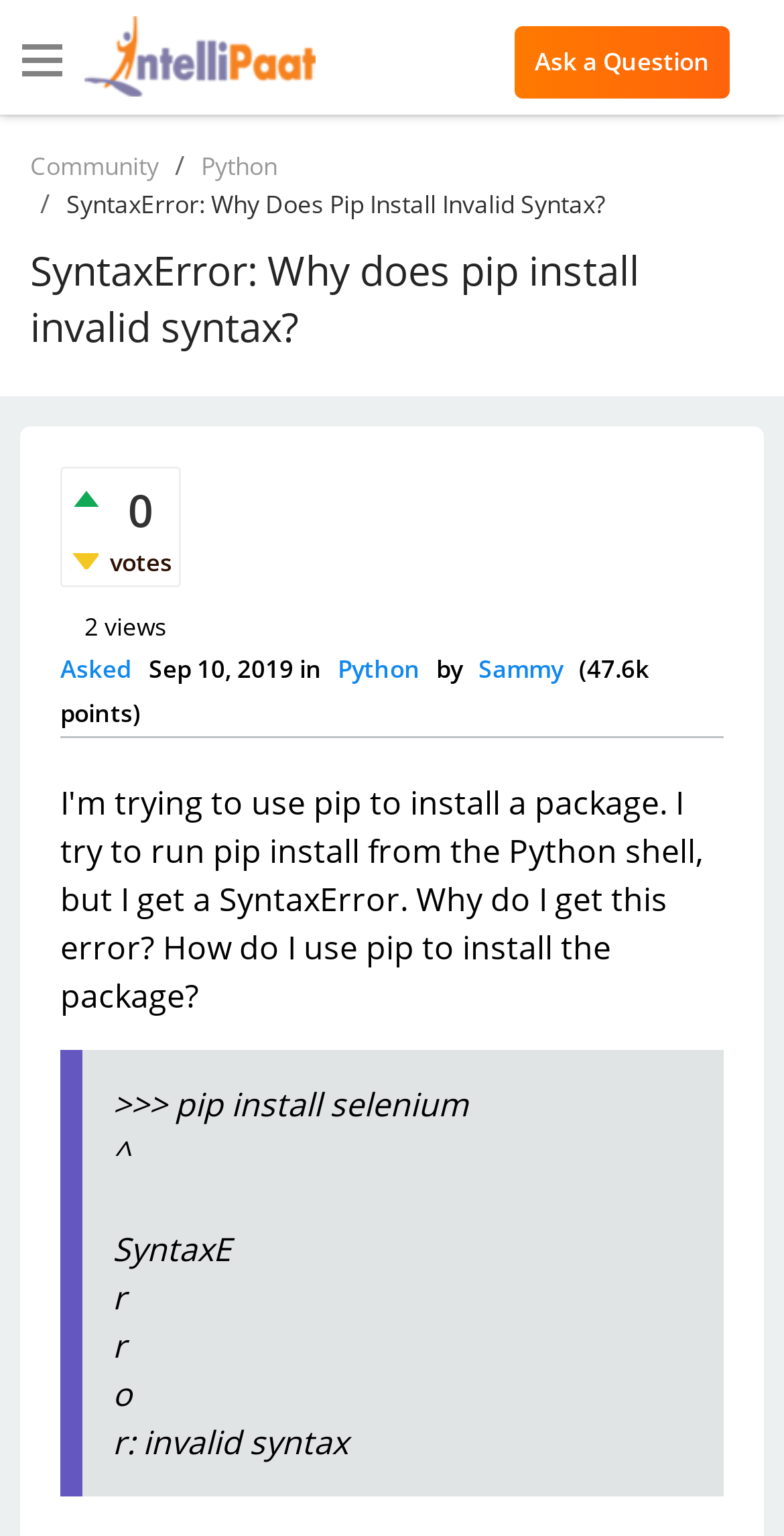Provide the bounding box coordinates for the specified HTML element described in this description: "Ask a Question". The coordinates should be four float numbers ranging from 0 to 1, in the format [left, top, right, bottom].

[0.656, 0.017, 0.931, 0.064]